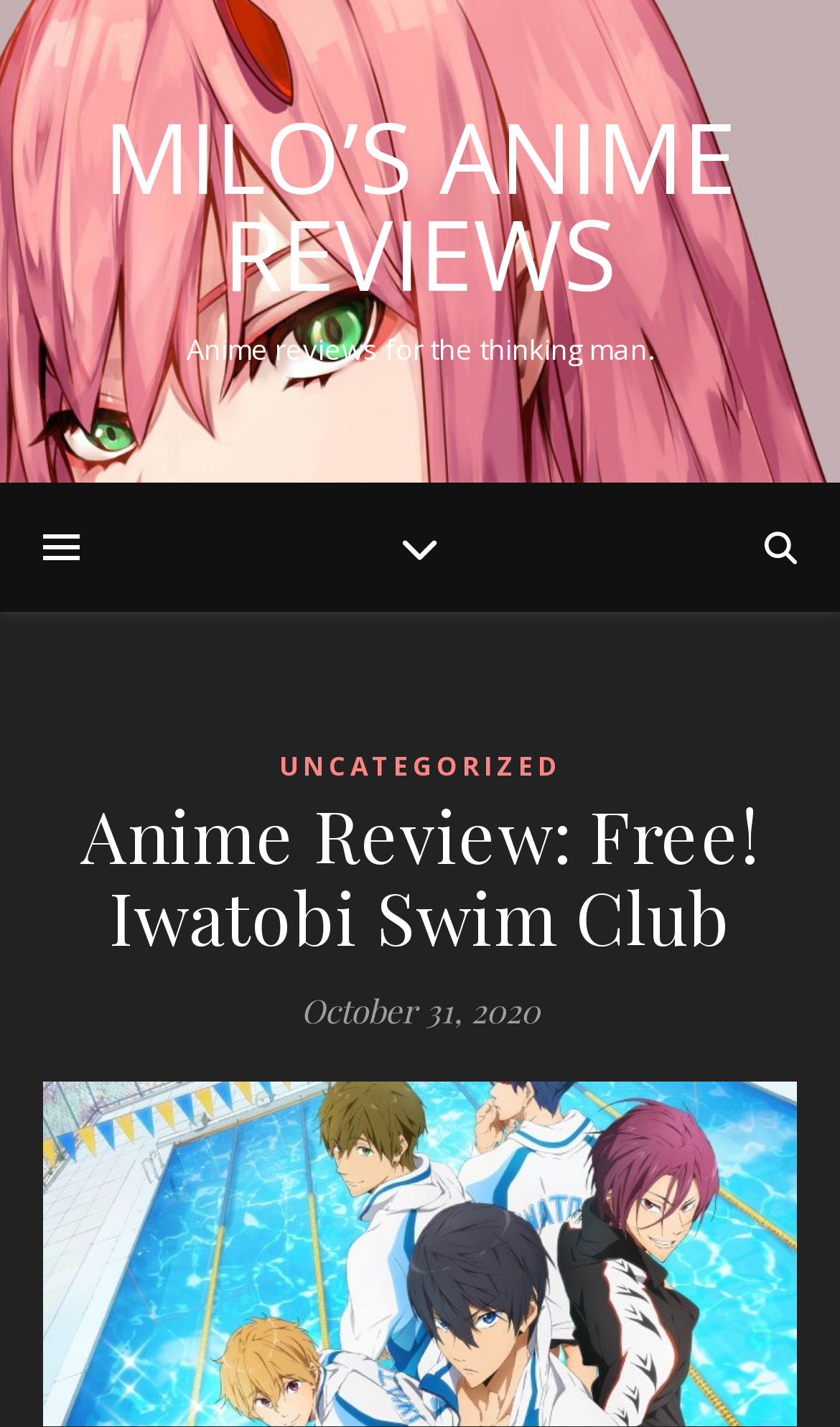What is the name of the website?
Respond to the question with a single word or phrase according to the image.

Milo’s Anime Reviews